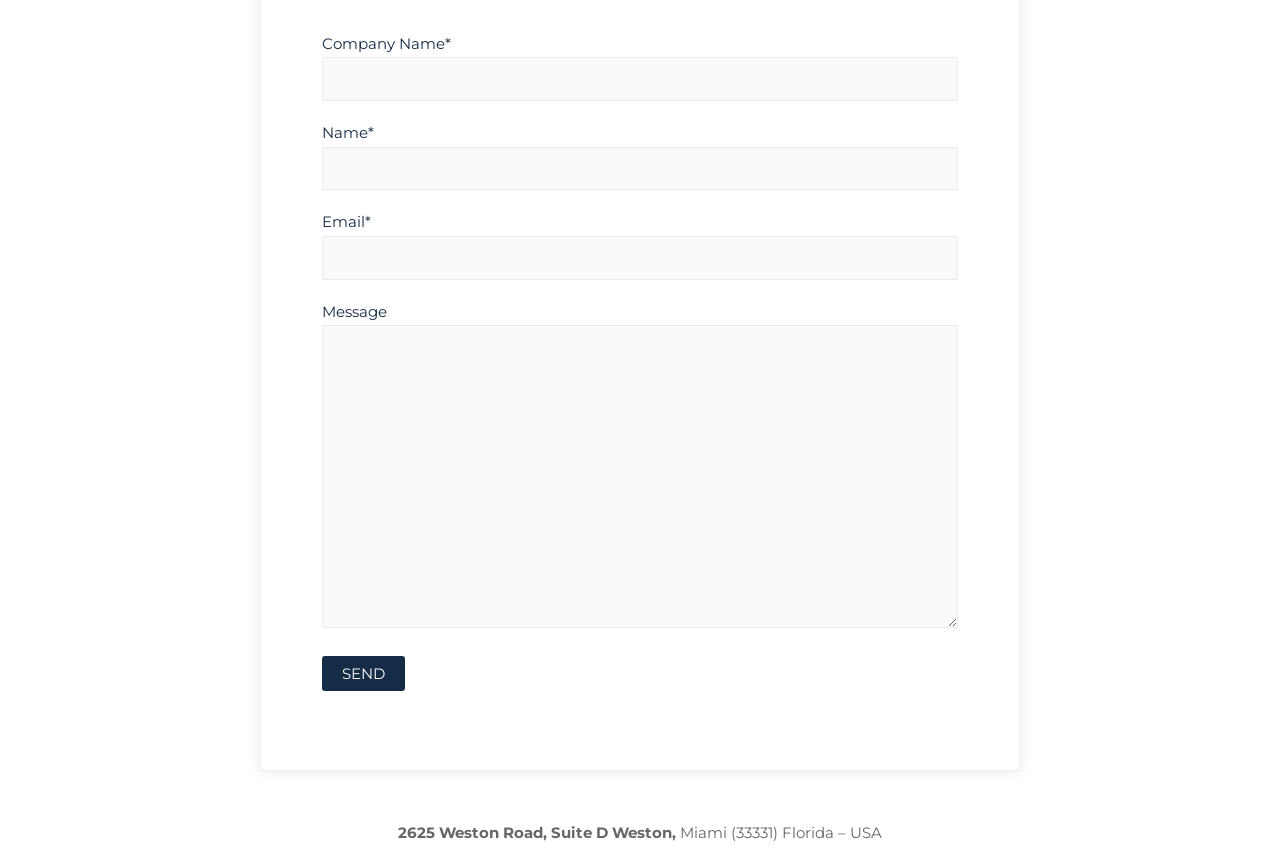Use a single word or phrase to answer the question:
What is the address of the company?

2625 Weston Road, Suite D Weston, Miami (33331) Florida – USA